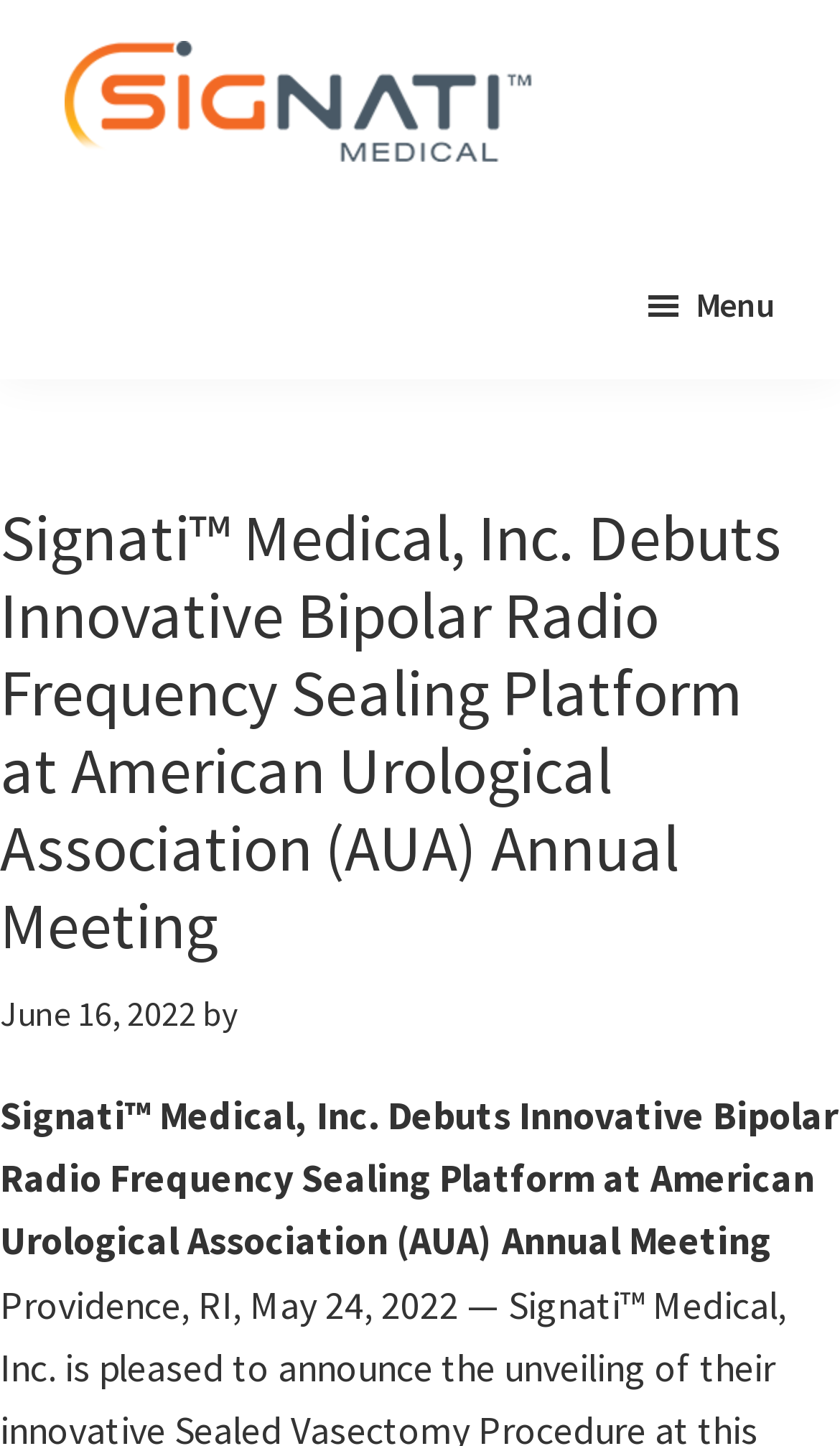Articulate a detailed summary of the webpage's content and design.

The webpage is about Signati Medical, Inc. debuting an innovative bipolar radio frequency sealing platform at the American Urological Association (AUA) Annual Meeting. 

At the top left corner, there are three links: "Skip to main content", "Skip to primary sidebar", and "Skip to footer". 

To the right of these links, there is a logo of Signati Medical, which is an image accompanied by a link with the same name. 

On the top right corner, there is a menu button with an icon. When expanded, it displays a header section that takes up most of the width of the page. 

In this header section, there is a main heading that summarizes the content of the page, which is about Signati Medical's debut of the innovative platform. Below the heading, there is a timestamp indicating the date "June 16, 2022", followed by the author "signati". 

The header section also contains a series of static text elements that repeat the title of the page, broken down into smaller parts.